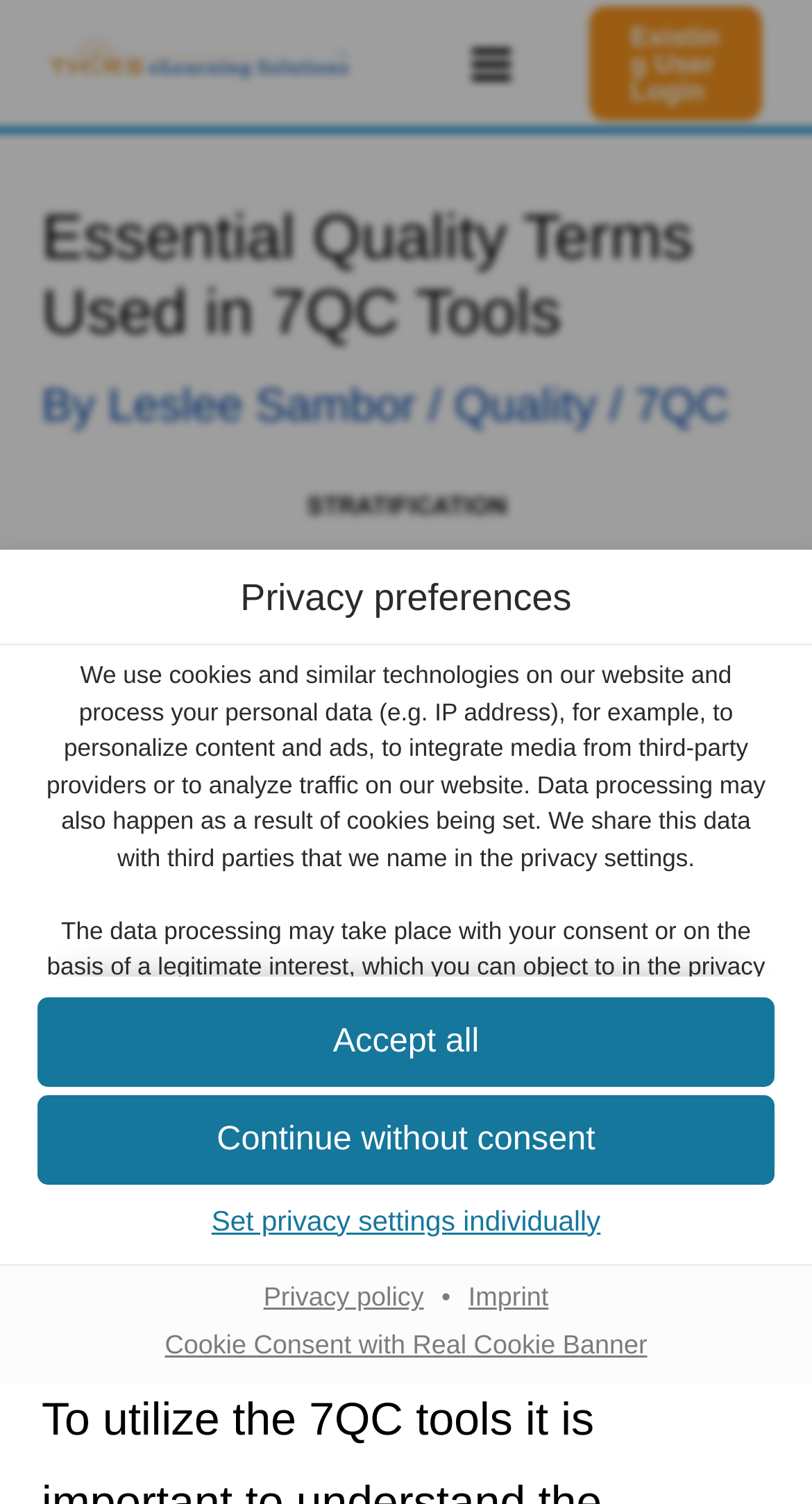Answer with a single word or phrase: 
What is the purpose of the 'Imprint' link?

To provide company information